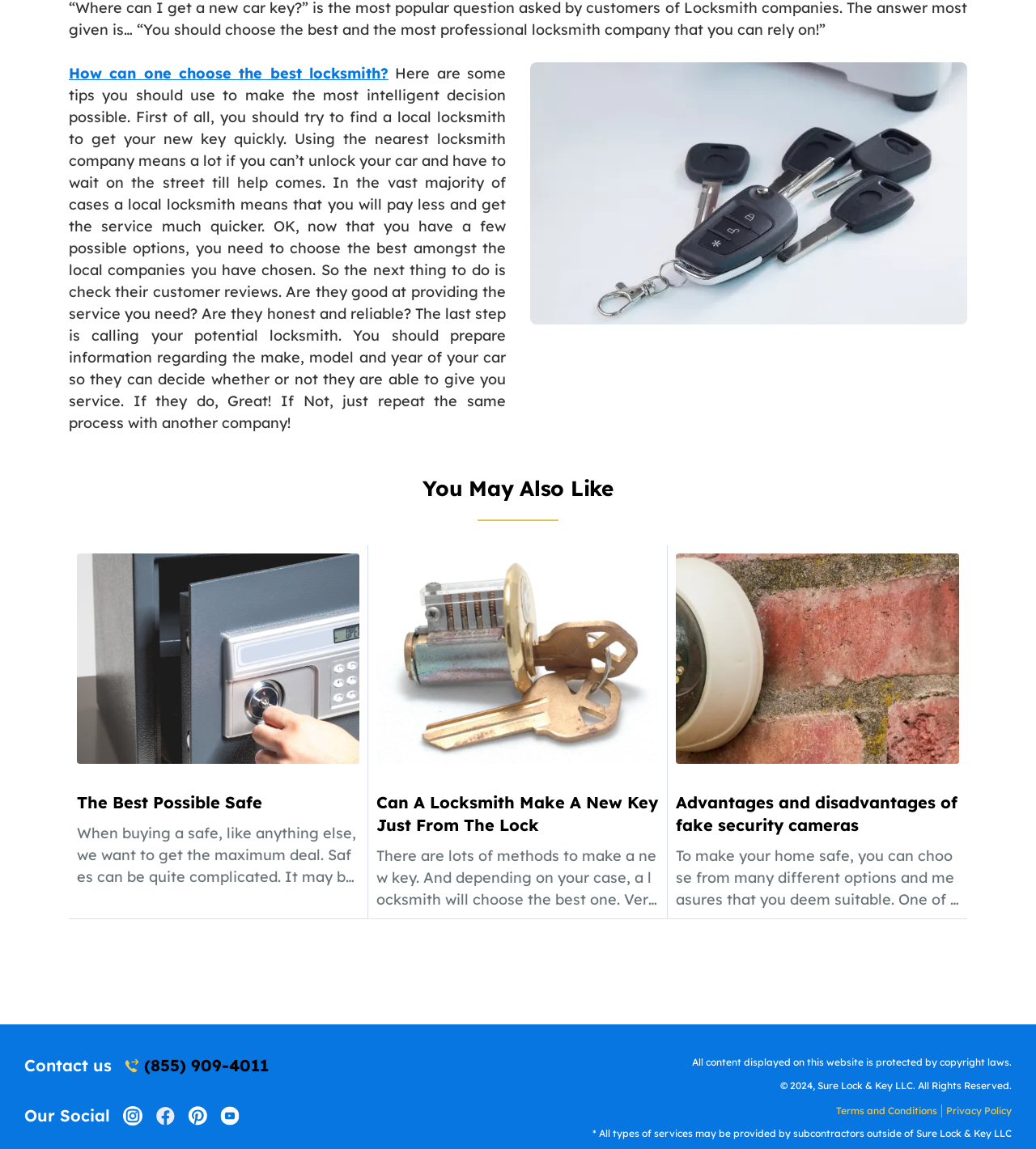From the webpage screenshot, predict the bounding box coordinates (top-left x, top-left y, bottom-right x, bottom-right y) for the UI element described here: parent_node: Our Social

[0.15, 0.963, 0.169, 0.98]